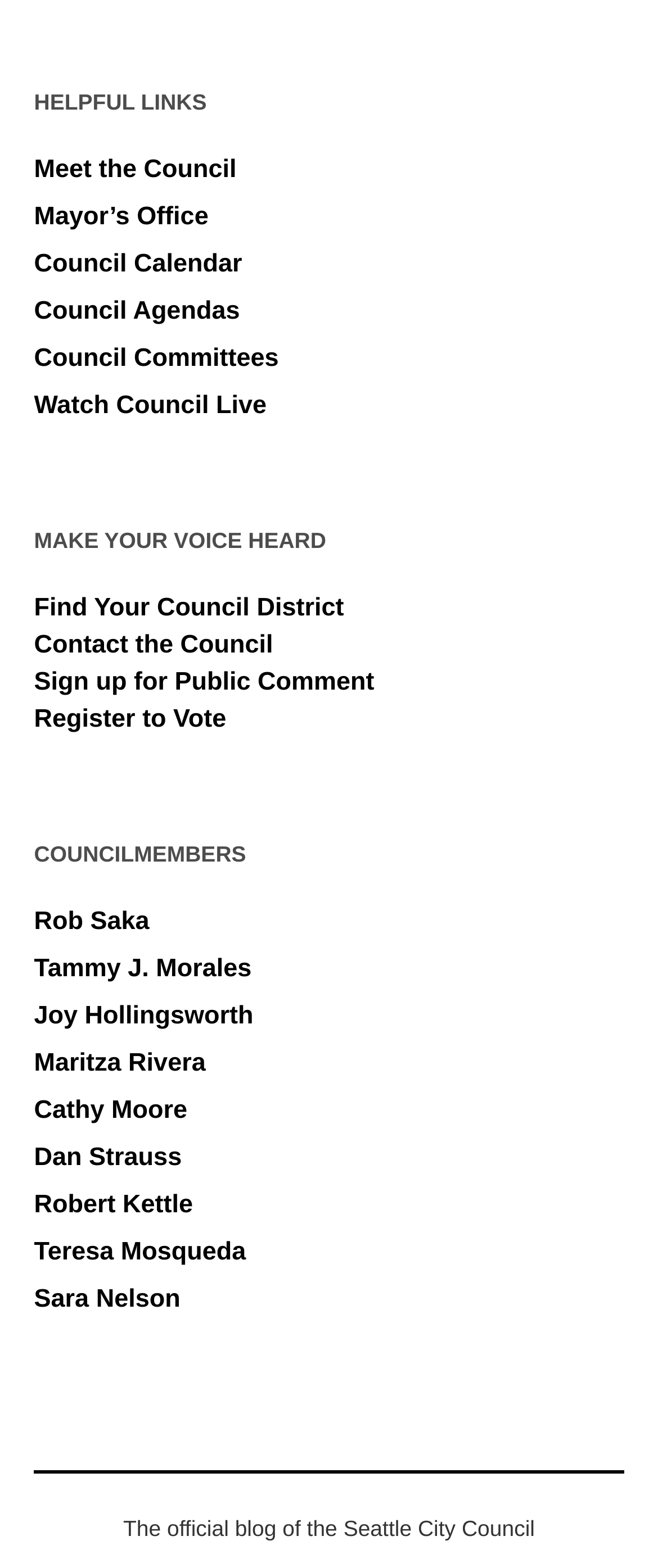Find the bounding box coordinates of the clickable element required to execute the following instruction: "View Council Agendas". Provide the coordinates as four float numbers between 0 and 1, i.e., [left, top, right, bottom].

[0.052, 0.189, 0.365, 0.207]